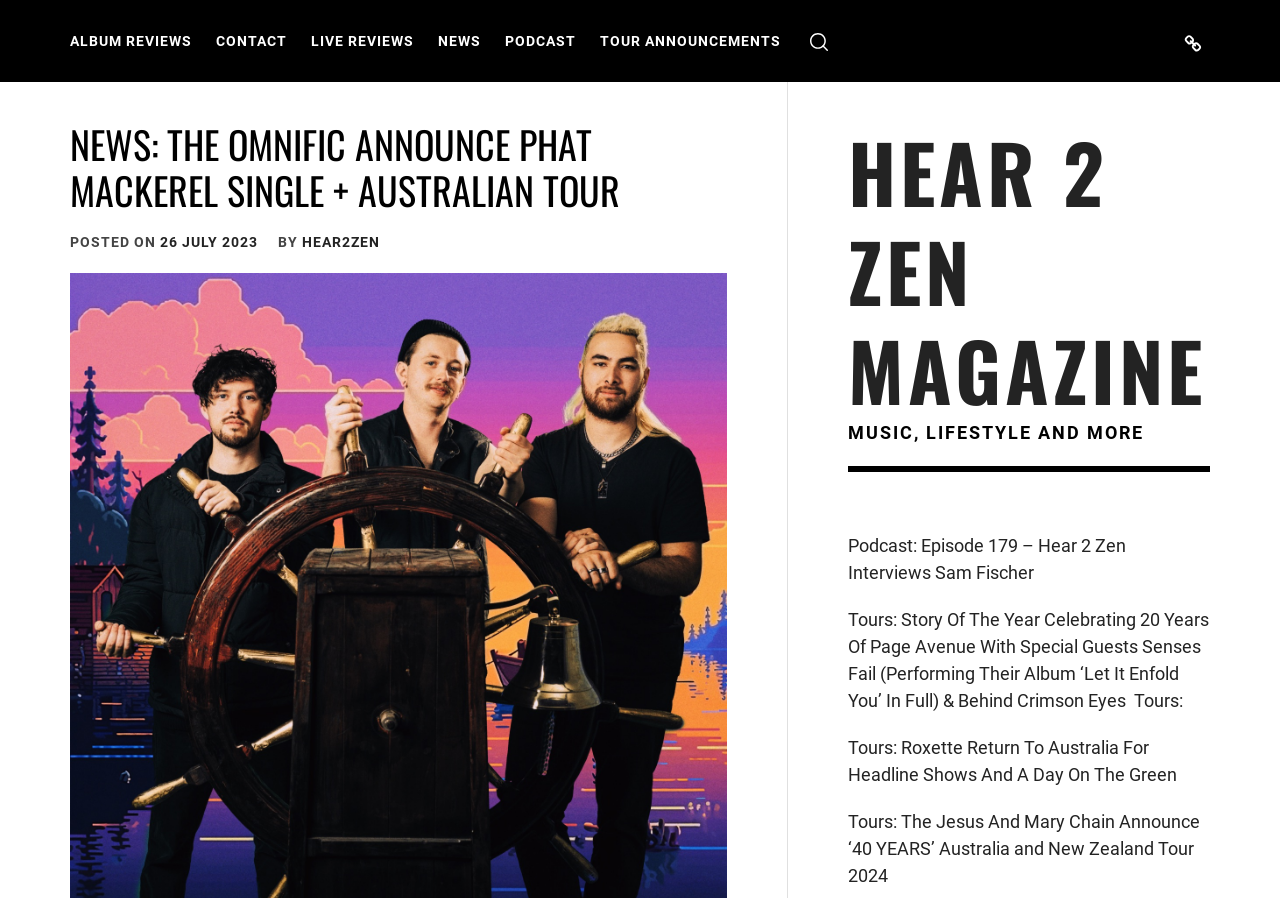What type of content is available on this website?
Give a one-word or short phrase answer based on the image.

Music, Lifestyle and More